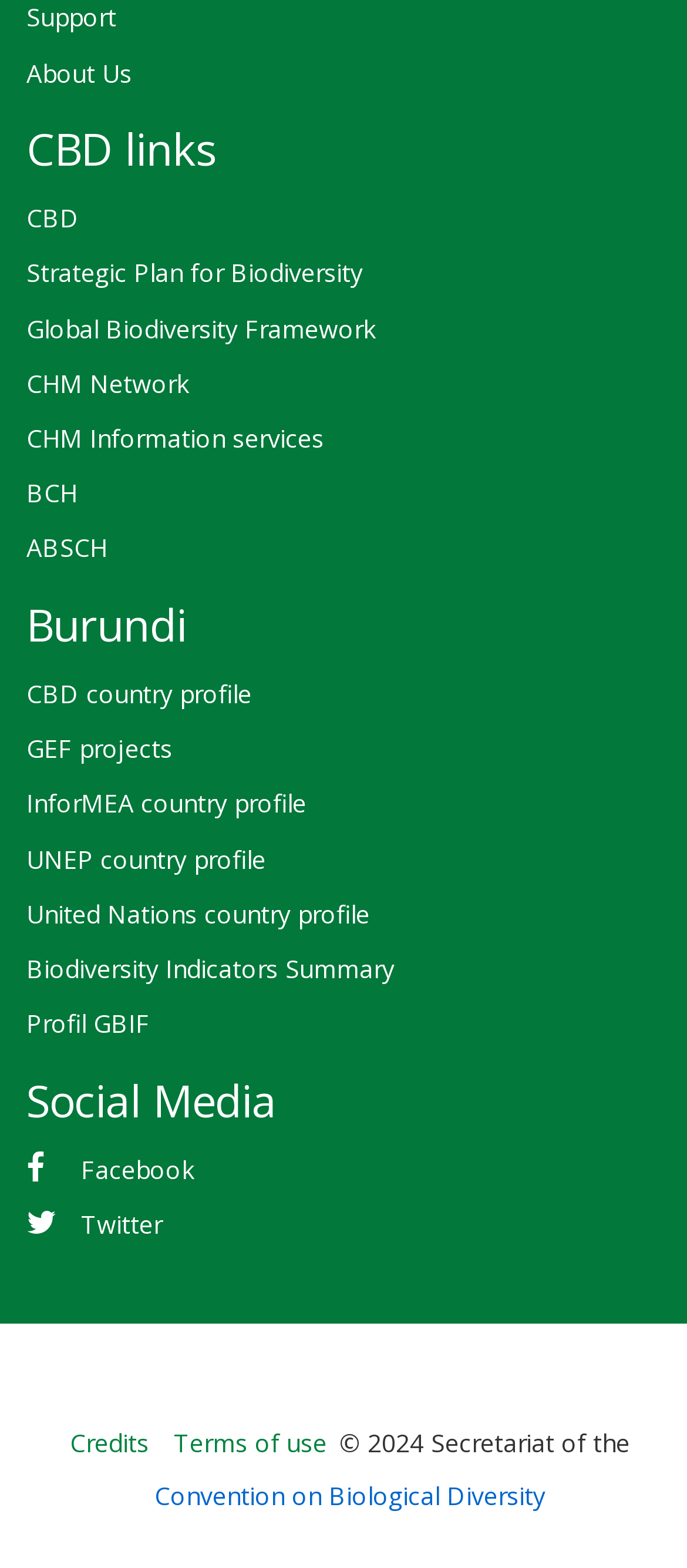Find the bounding box coordinates of the clickable region needed to perform the following instruction: "Follow on Facebook". The coordinates should be provided as four float numbers between 0 and 1, i.e., [left, top, right, bottom].

[0.038, 0.729, 0.962, 0.764]